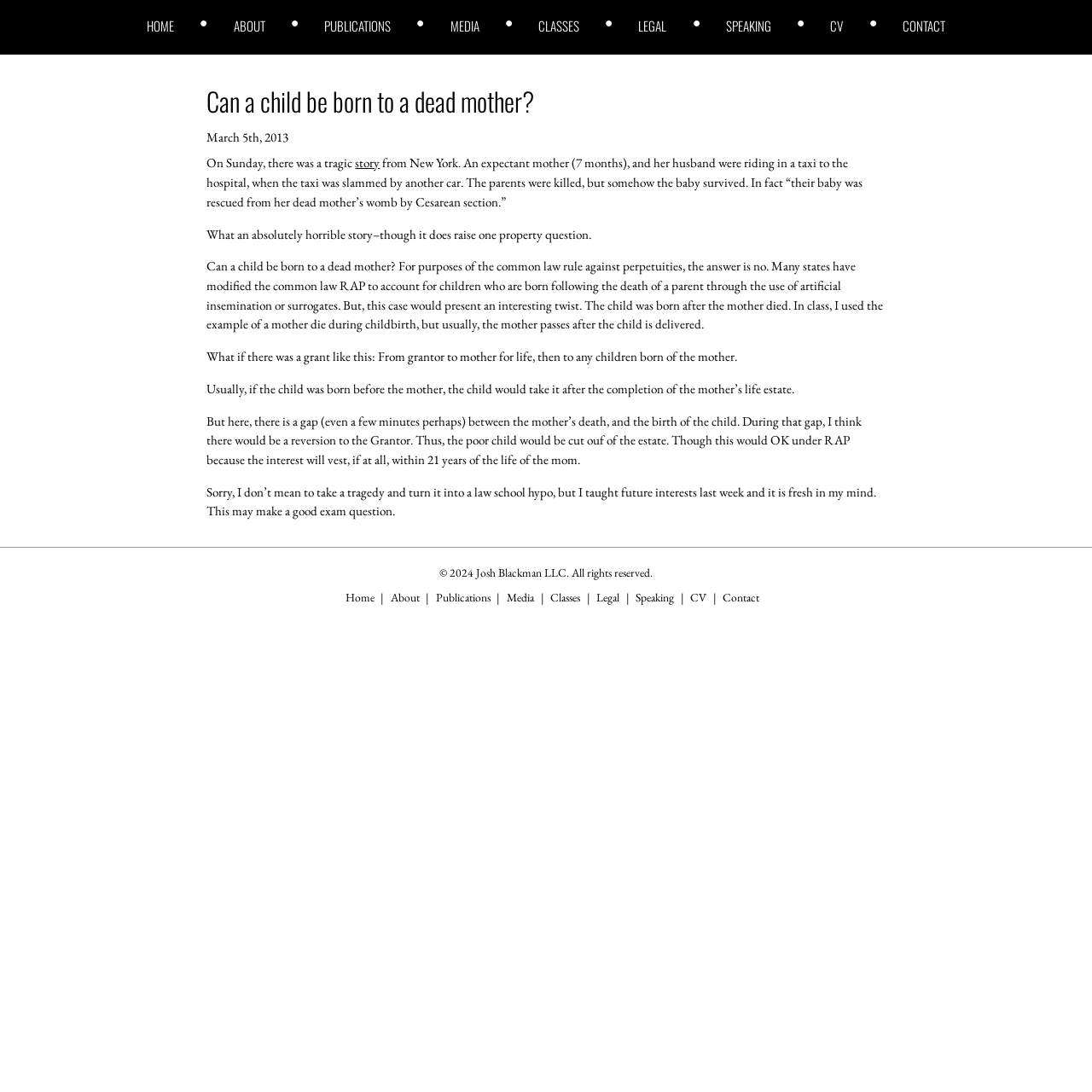Identify the bounding box coordinates of the clickable section necessary to follow the following instruction: "Click the 'HOME' link". The coordinates should be presented as four float numbers from 0 to 1, i.e., [left, top, right, bottom].

[0.135, 0.018, 0.16, 0.03]